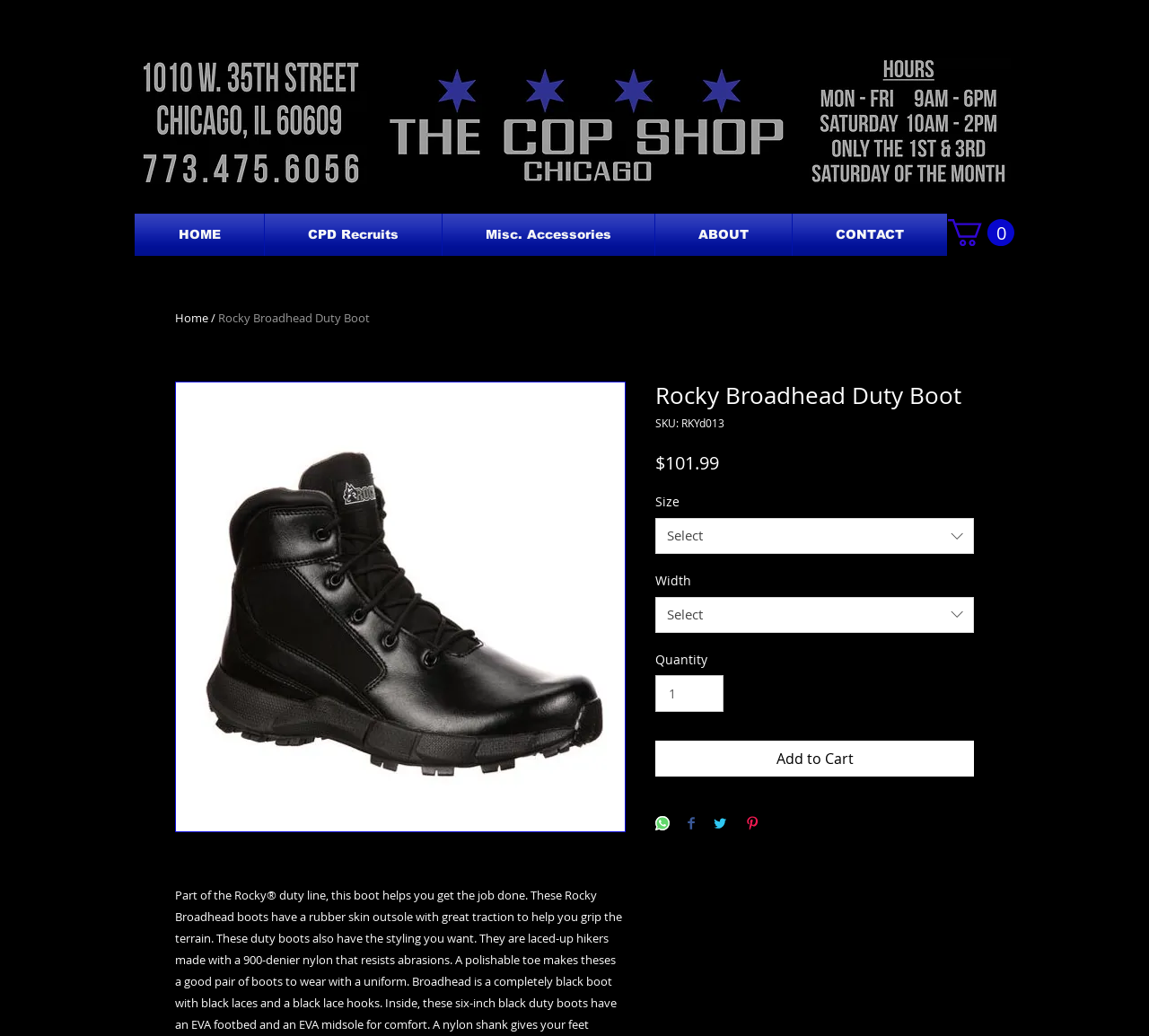Please locate the bounding box coordinates of the element that should be clicked to achieve the given instruction: "Add to Cart".

[0.57, 0.715, 0.848, 0.749]